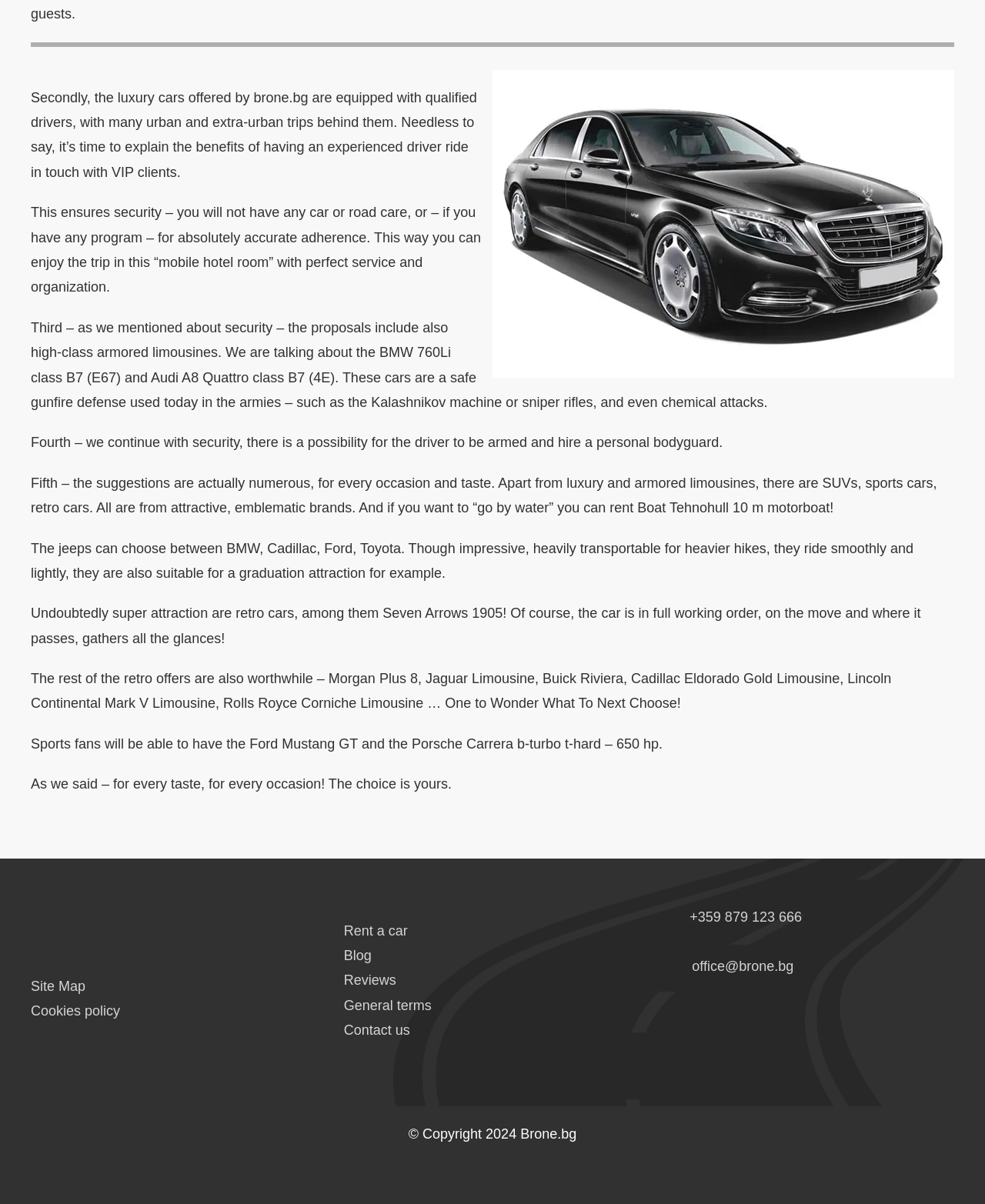What is the purpose of the driver being armed?
Please look at the screenshot and answer in one word or a short phrase.

Personal bodyguard